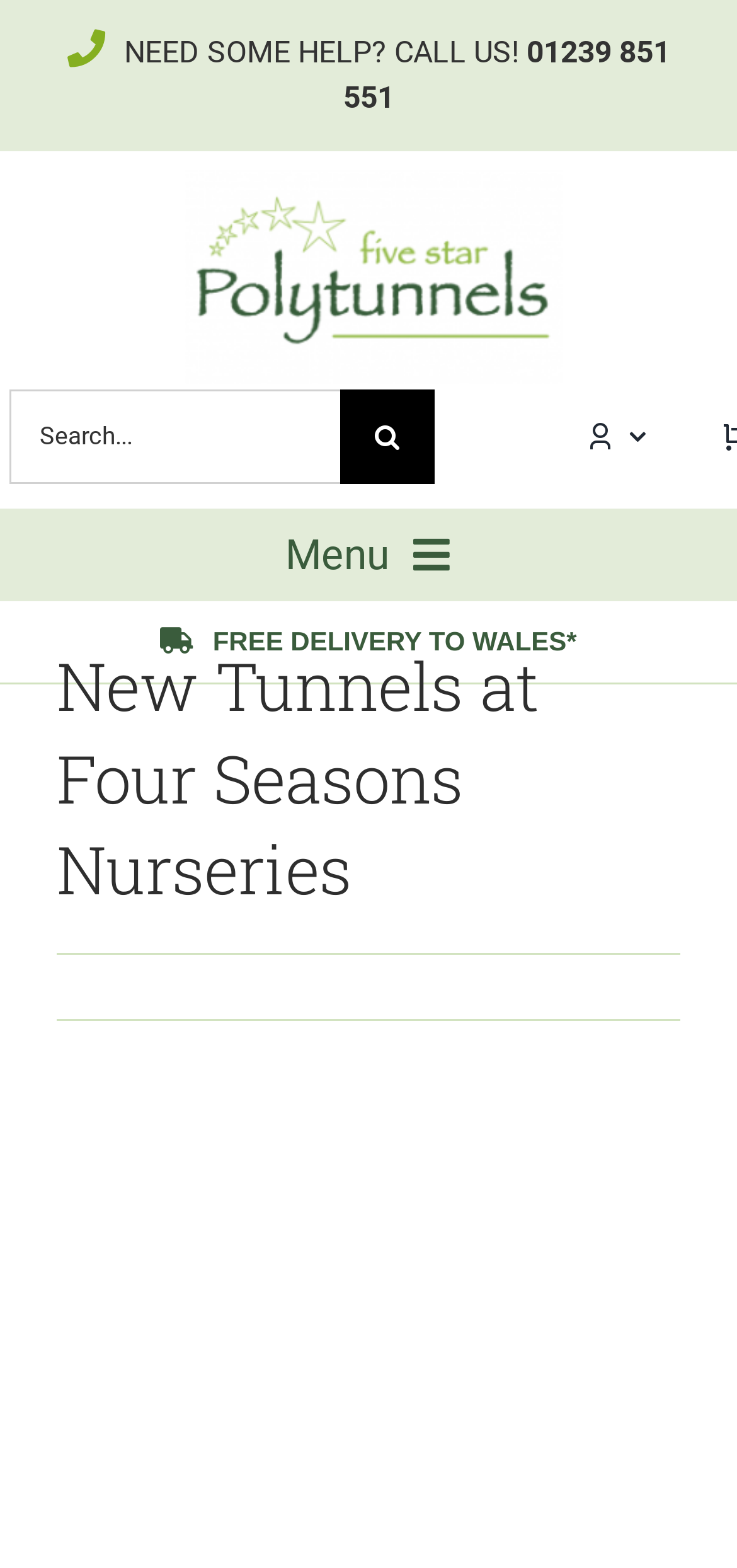What is the offer for Wales?
From the image, respond with a single word or phrase.

FREE DELIVERY